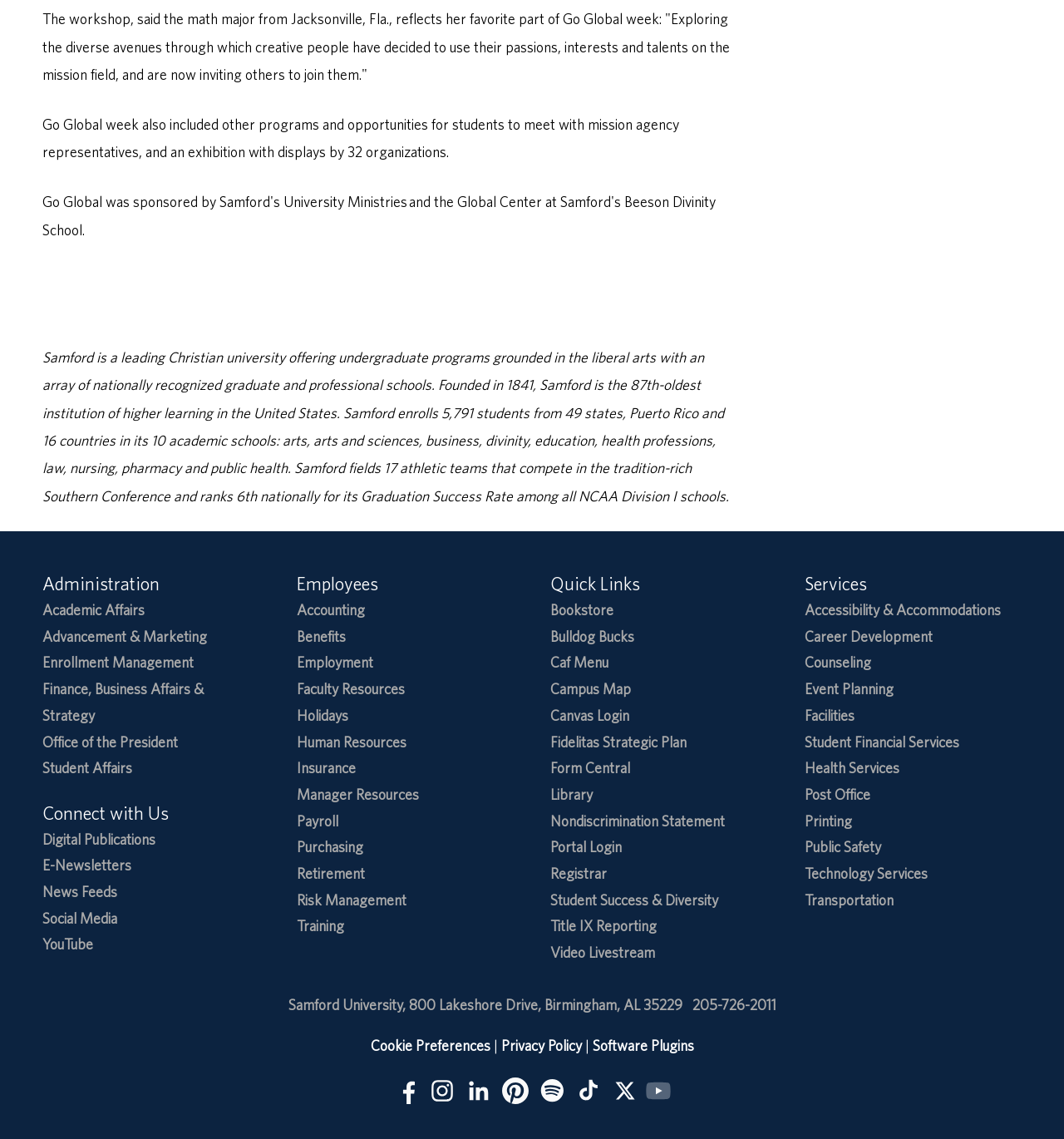Given the description of the UI element: "Finance, Business Affairs & Strategy", predict the bounding box coordinates in the form of [left, top, right, bottom], with each value being a float between 0 and 1.

[0.04, 0.597, 0.192, 0.636]